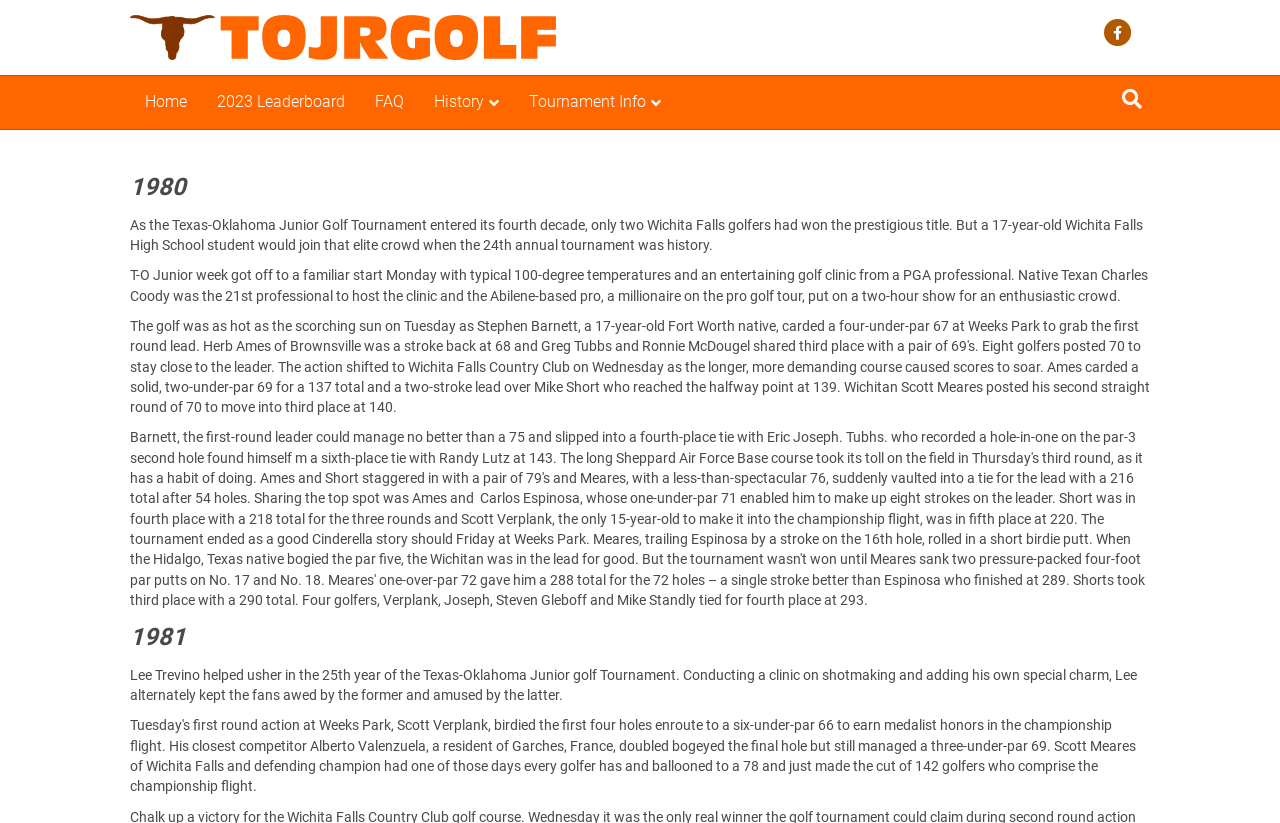Please provide the bounding box coordinate of the region that matches the element description: aria-label="Search". Coordinates should be in the format (top-left x, top-left y, bottom-right x, bottom-right y) and all values should be between 0 and 1.

[0.87, 0.098, 0.898, 0.142]